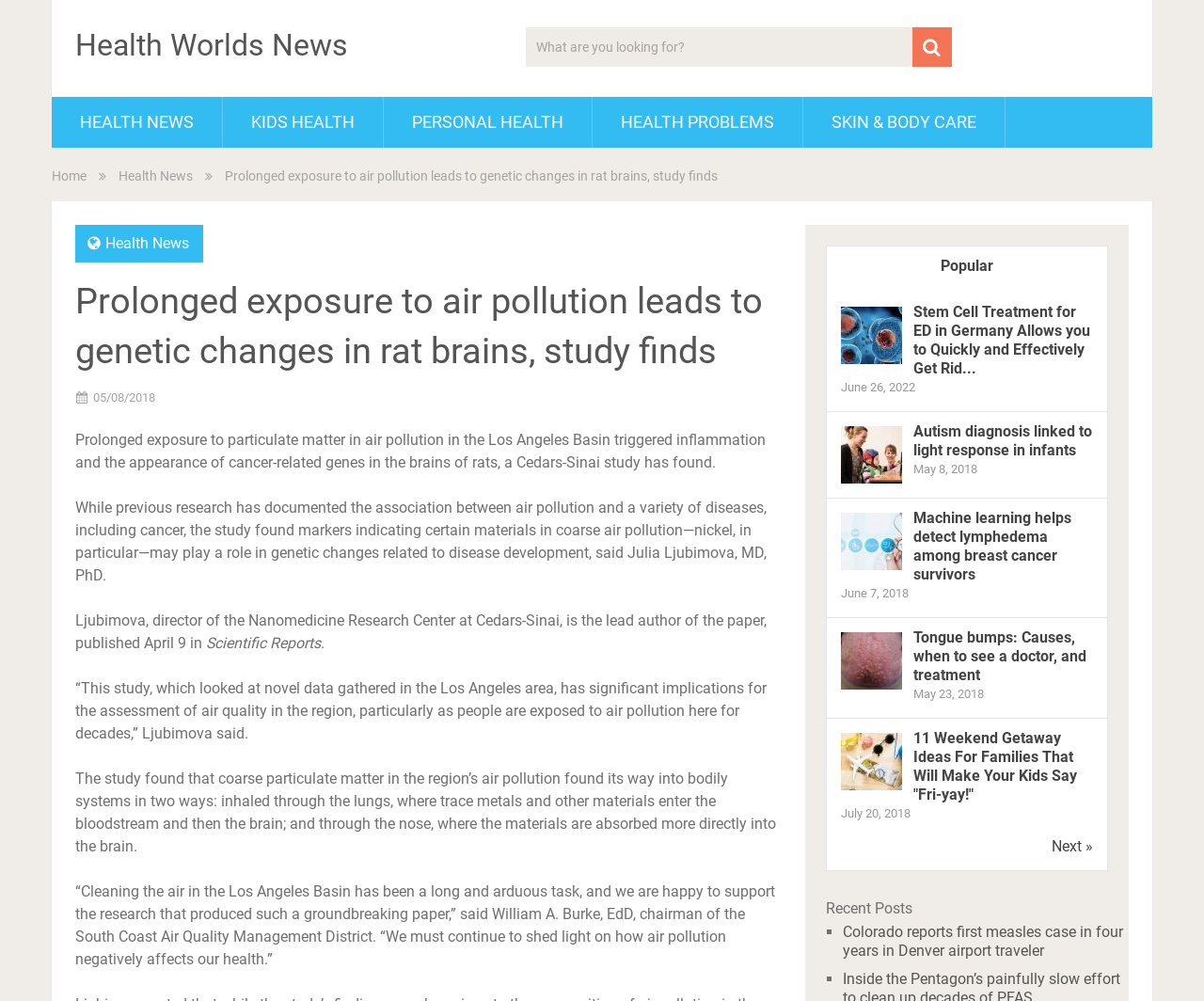Give a one-word or phrase response to the following question: What is the topic of the main article?

Air pollution